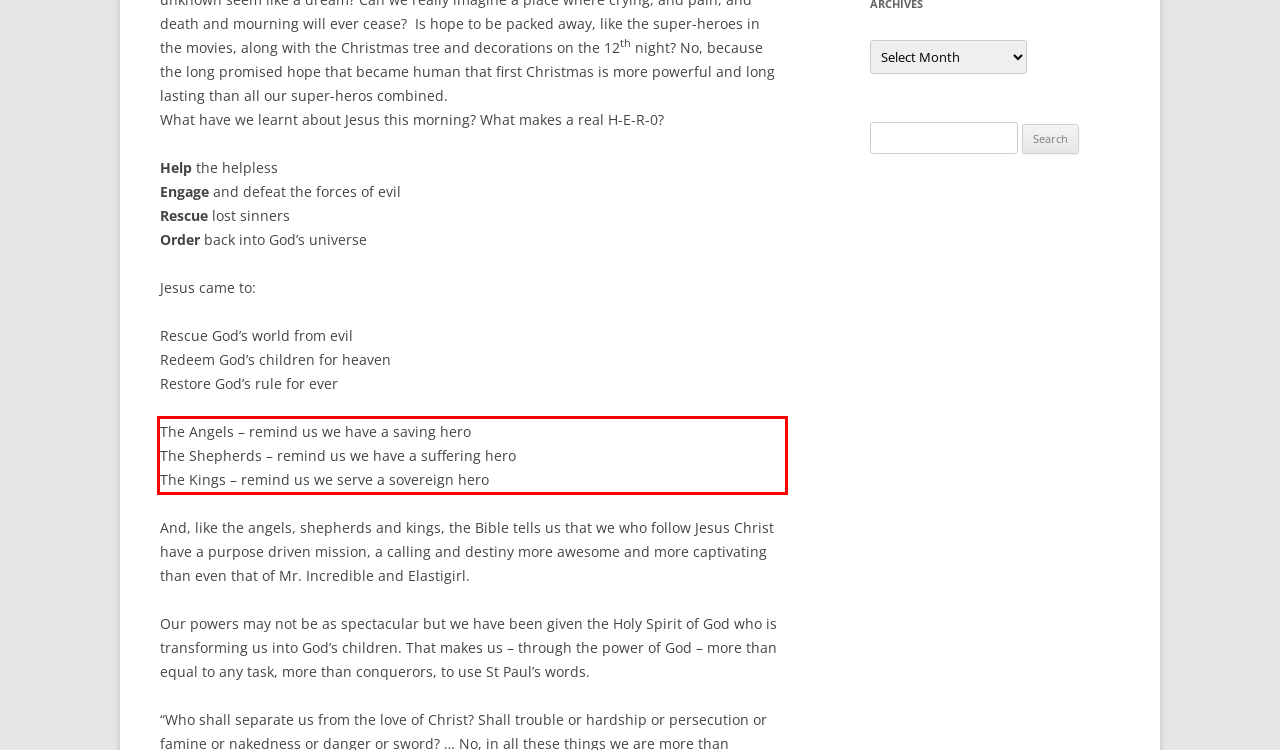Perform OCR on the text inside the red-bordered box in the provided screenshot and output the content.

The Angels – remind us we have a saving hero The Shepherds – remind us we have a suffering hero The Kings – remind us we serve a sovereign hero